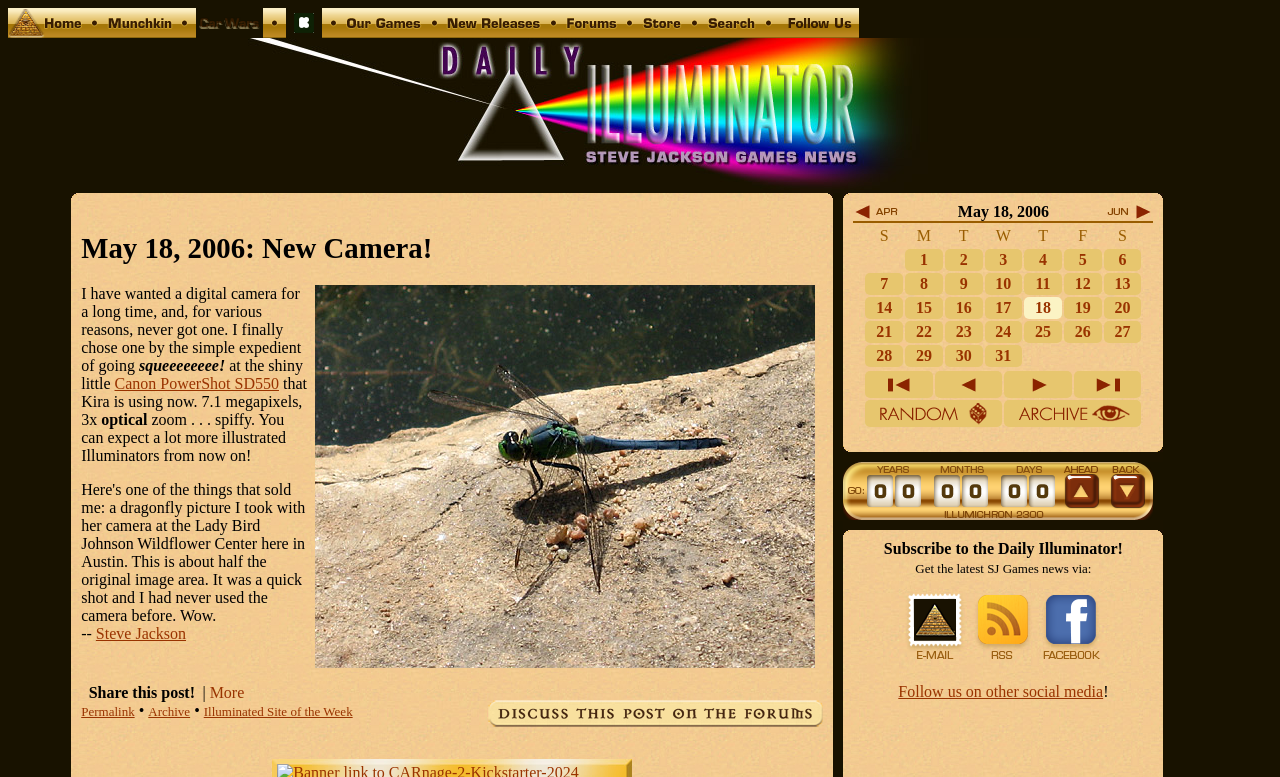Please give the bounding box coordinates of the area that should be clicked to fulfill the following instruction: "Click on the 'Home' link". The coordinates should be in the format of four float numbers from 0 to 1, i.e., [left, top, right, bottom].

[0.006, 0.031, 0.065, 0.053]